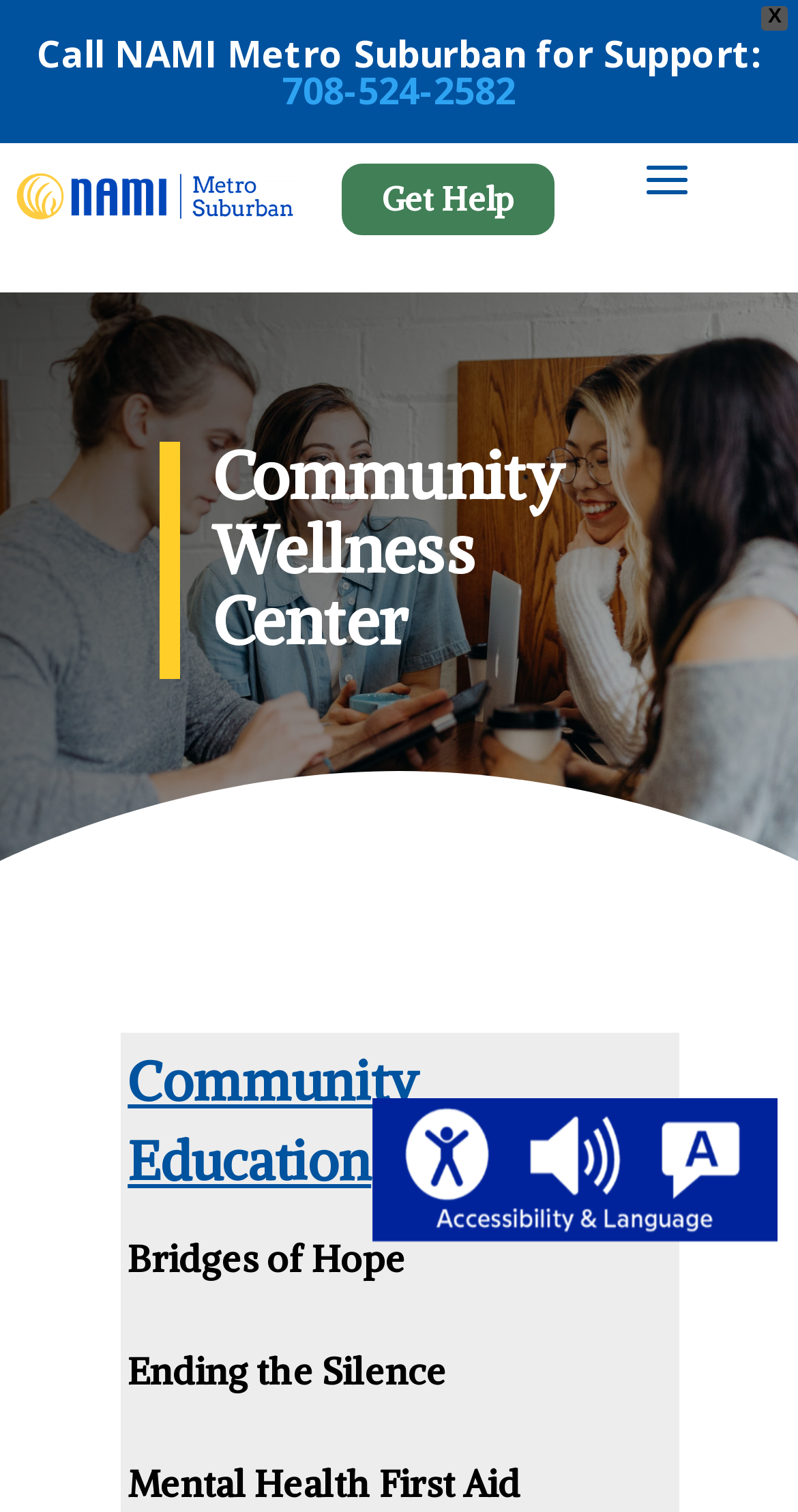How many headings are there on the page?
Using the image as a reference, answer the question in detail.

I counted the number of heading elements on the page and found two: 'Community Wellness Center' and 'Community Education'.